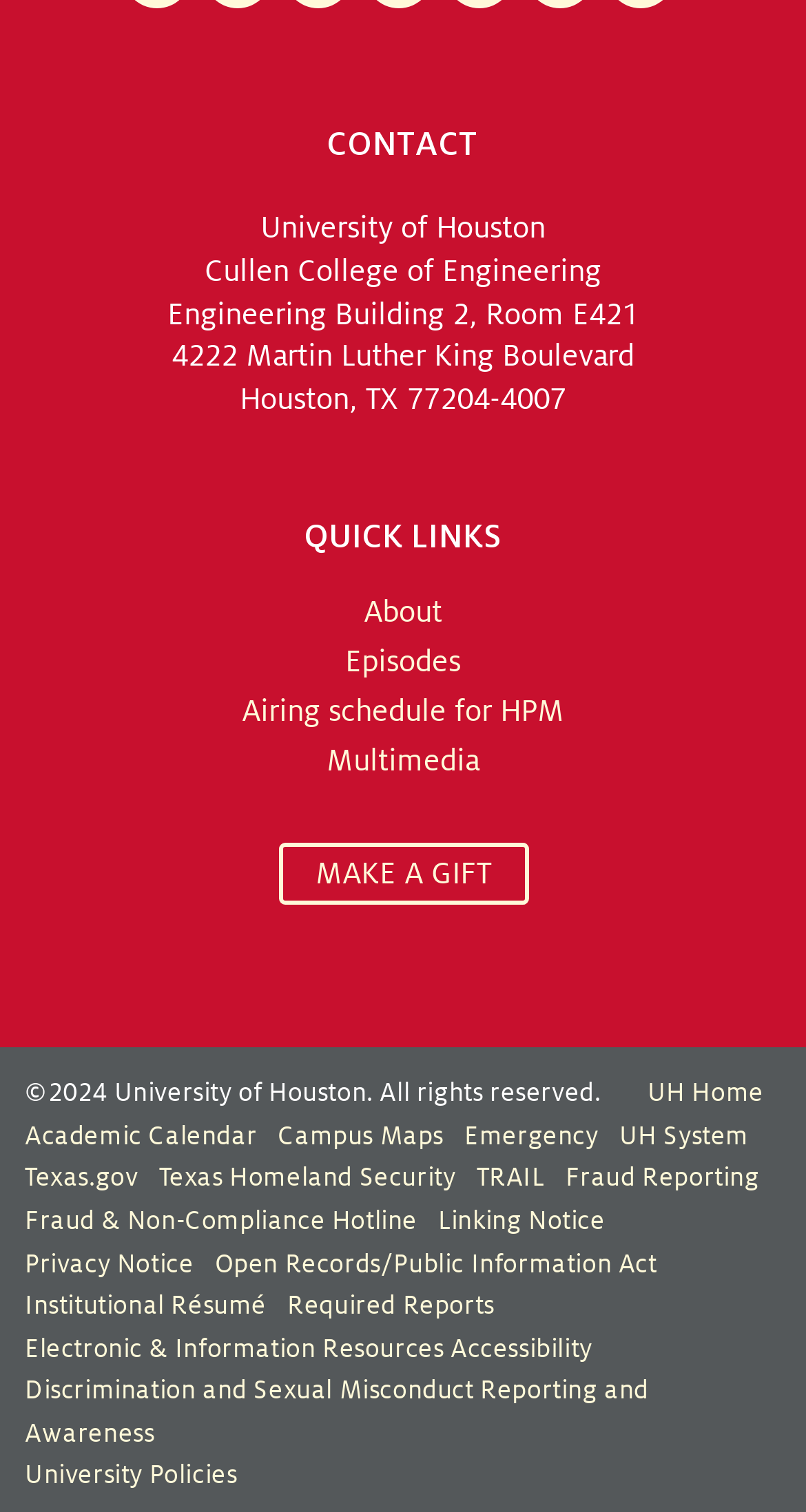Can you show the bounding box coordinates of the region to click on to complete the task described in the instruction: "Click on the 'MAKE A GIFT' link"?

[0.345, 0.558, 0.655, 0.598]